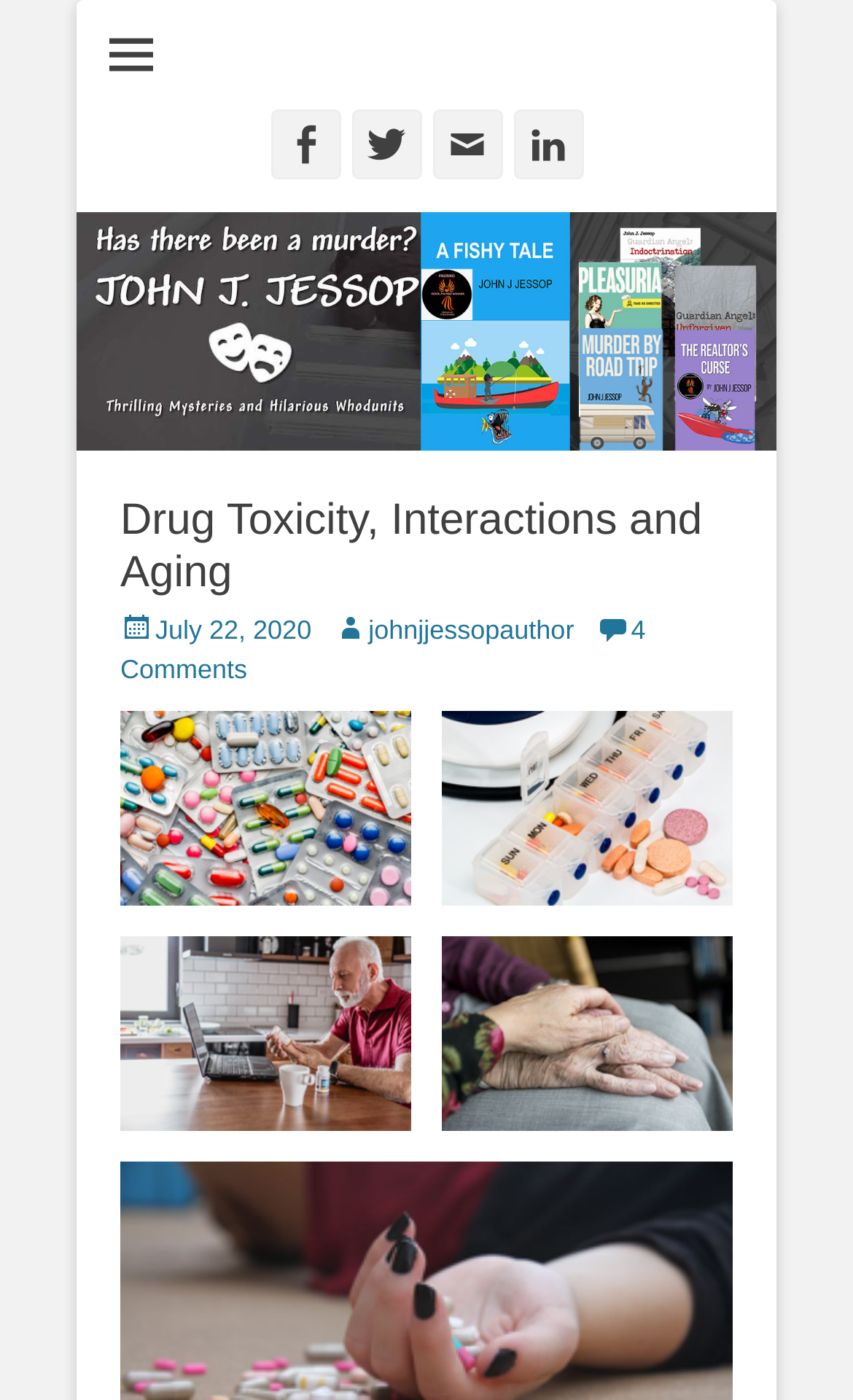Please determine the bounding box coordinates of the element to click on in order to accomplish the following task: "View author's Facebook page". Ensure the coordinates are four float numbers ranging from 0 to 1, i.e., [left, top, right, bottom].

[0.317, 0.078, 0.399, 0.128]